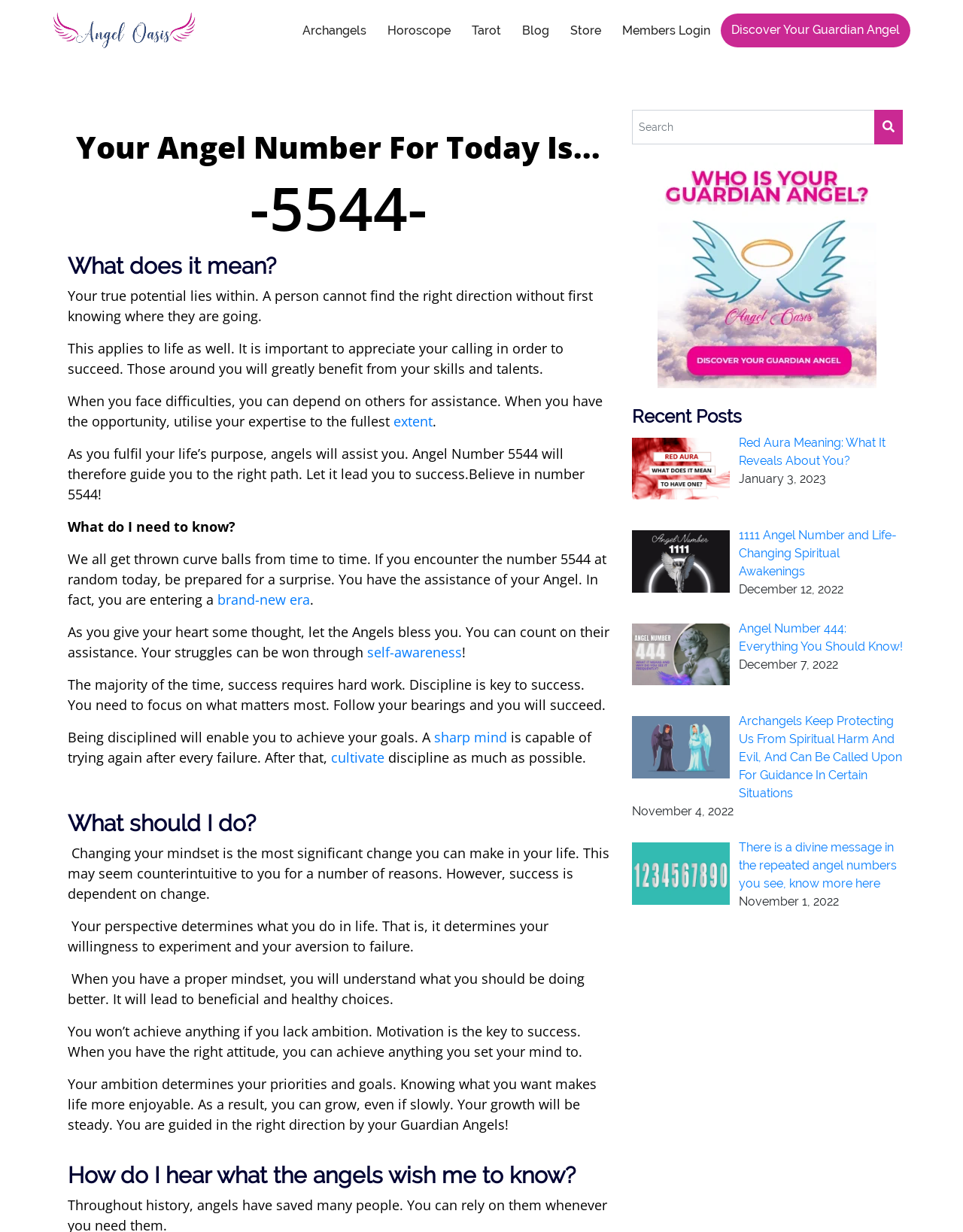Identify the bounding box coordinates of the region that needs to be clicked to carry out this instruction: "Read the 'Recent Posts'". Provide these coordinates as four float numbers ranging from 0 to 1, i.e., [left, top, right, bottom].

[0.656, 0.33, 0.937, 0.347]